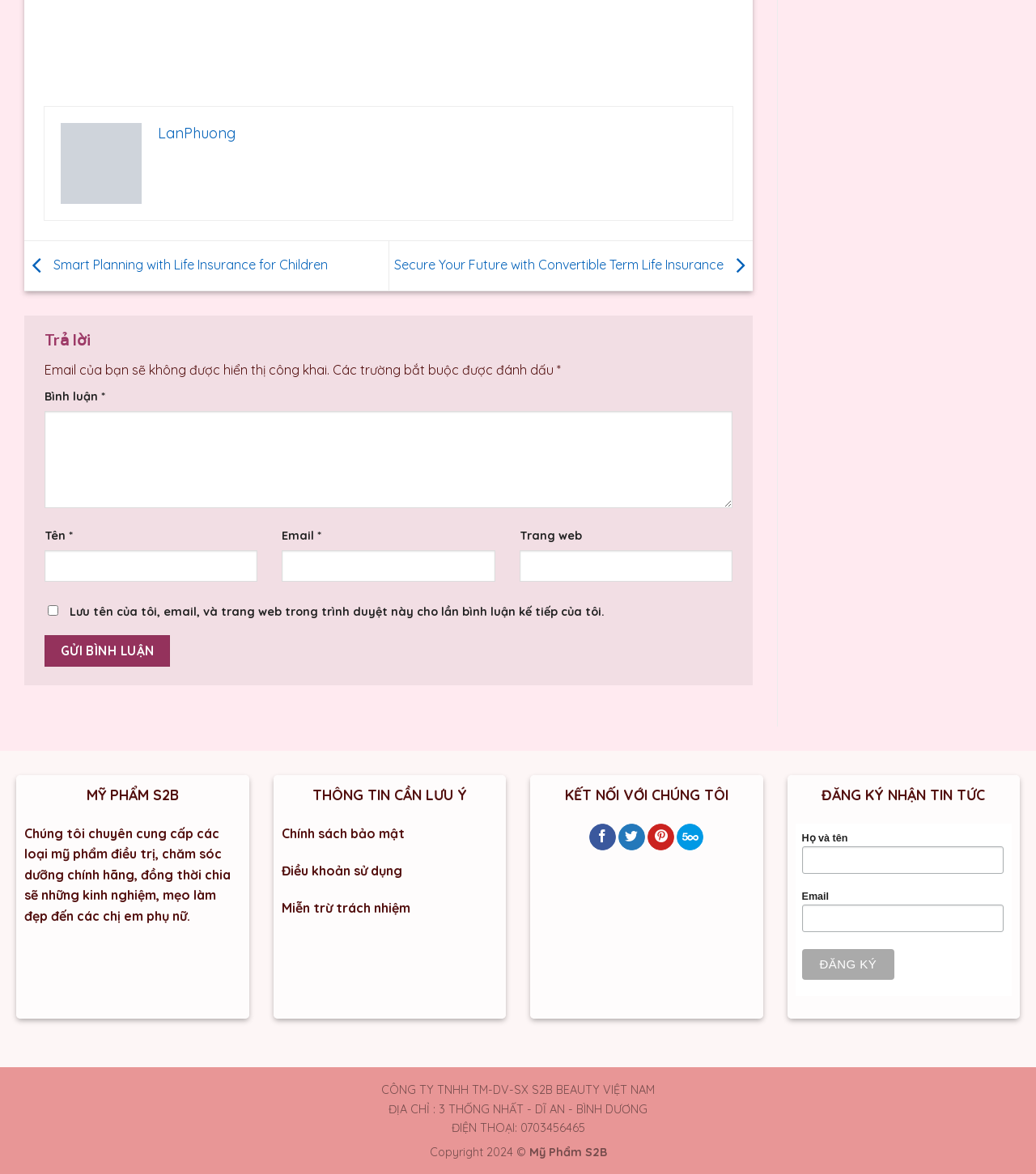What is the function of the checkbox above the 'Gửi bình luận' button?
Refer to the image and offer an in-depth and detailed answer to the question.

I inferred the function of the checkbox by looking at the label 'Lưu tên của tôi, email, và trang web trong trình duyệt này cho lần bình luận kế tiếp của tôi.' which translates to 'Save my name, email, and website in this browser for the next comment of mine.'. This suggests that the checkbox is used to save the user's information for future comments.